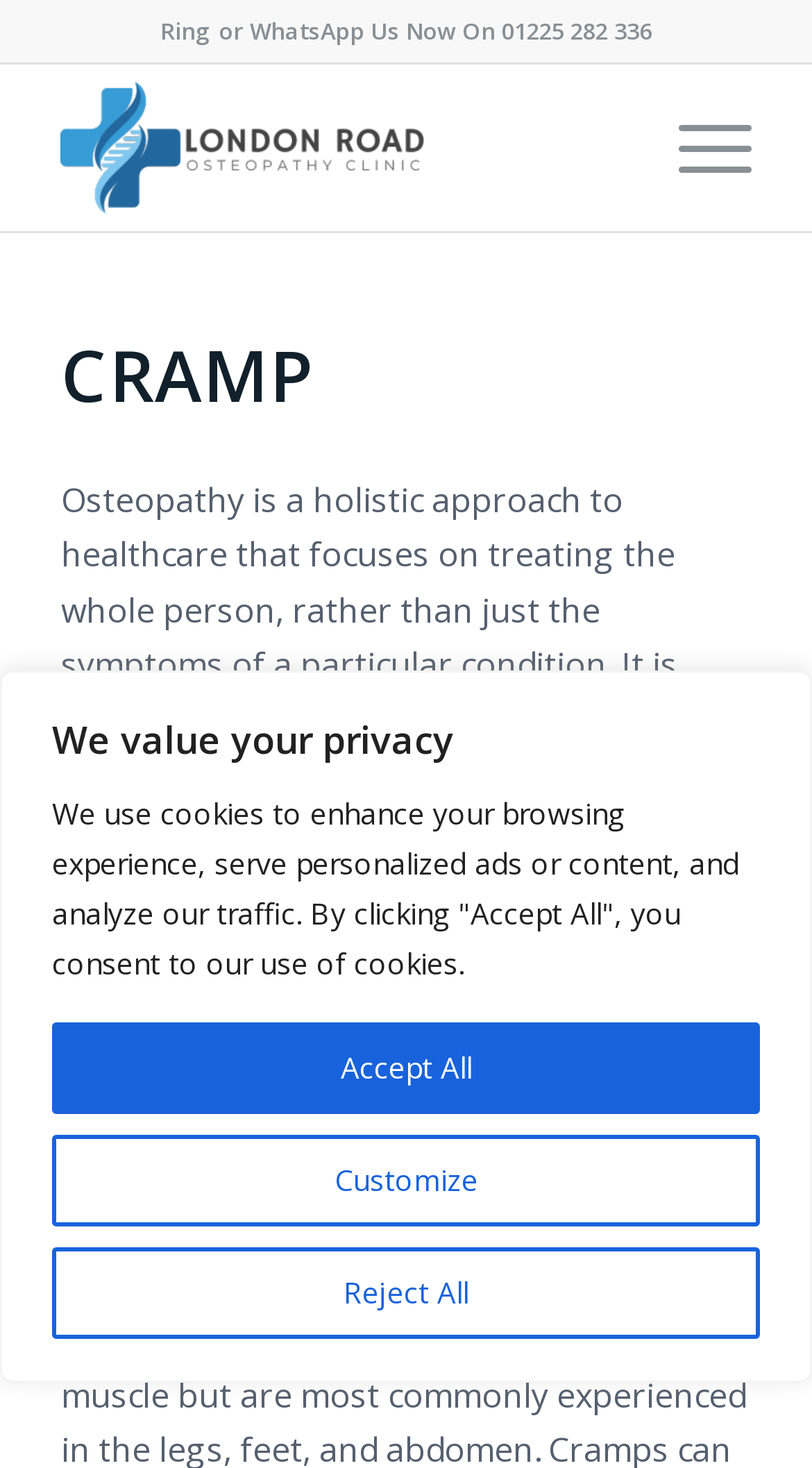What is the topic of the webpage? Analyze the screenshot and reply with just one word or a short phrase.

Cramp treatment